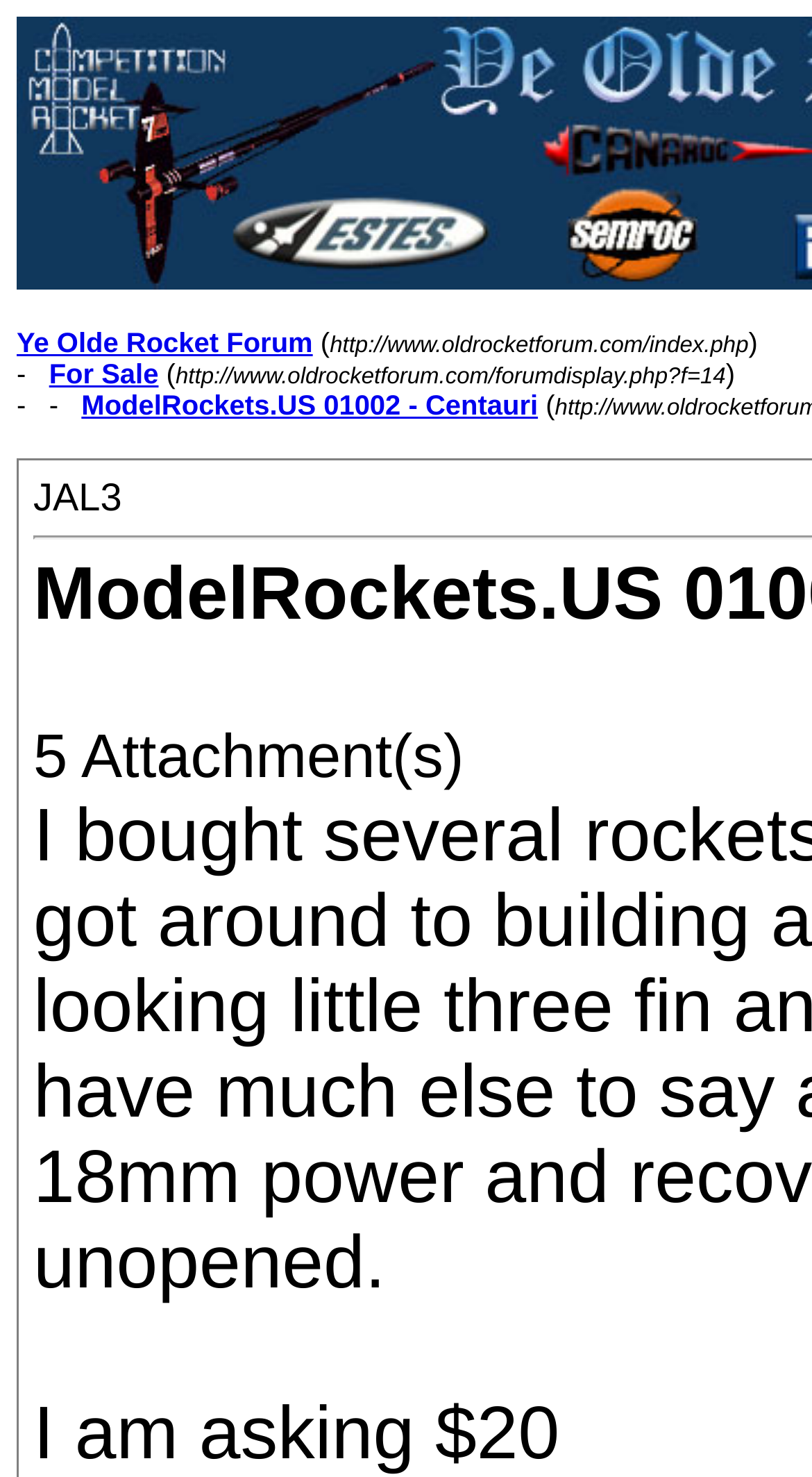Calculate the bounding box coordinates for the UI element based on the following description: "For Sale". Ensure the coordinates are four float numbers between 0 and 1, i.e., [left, top, right, bottom].

[0.06, 0.243, 0.195, 0.264]